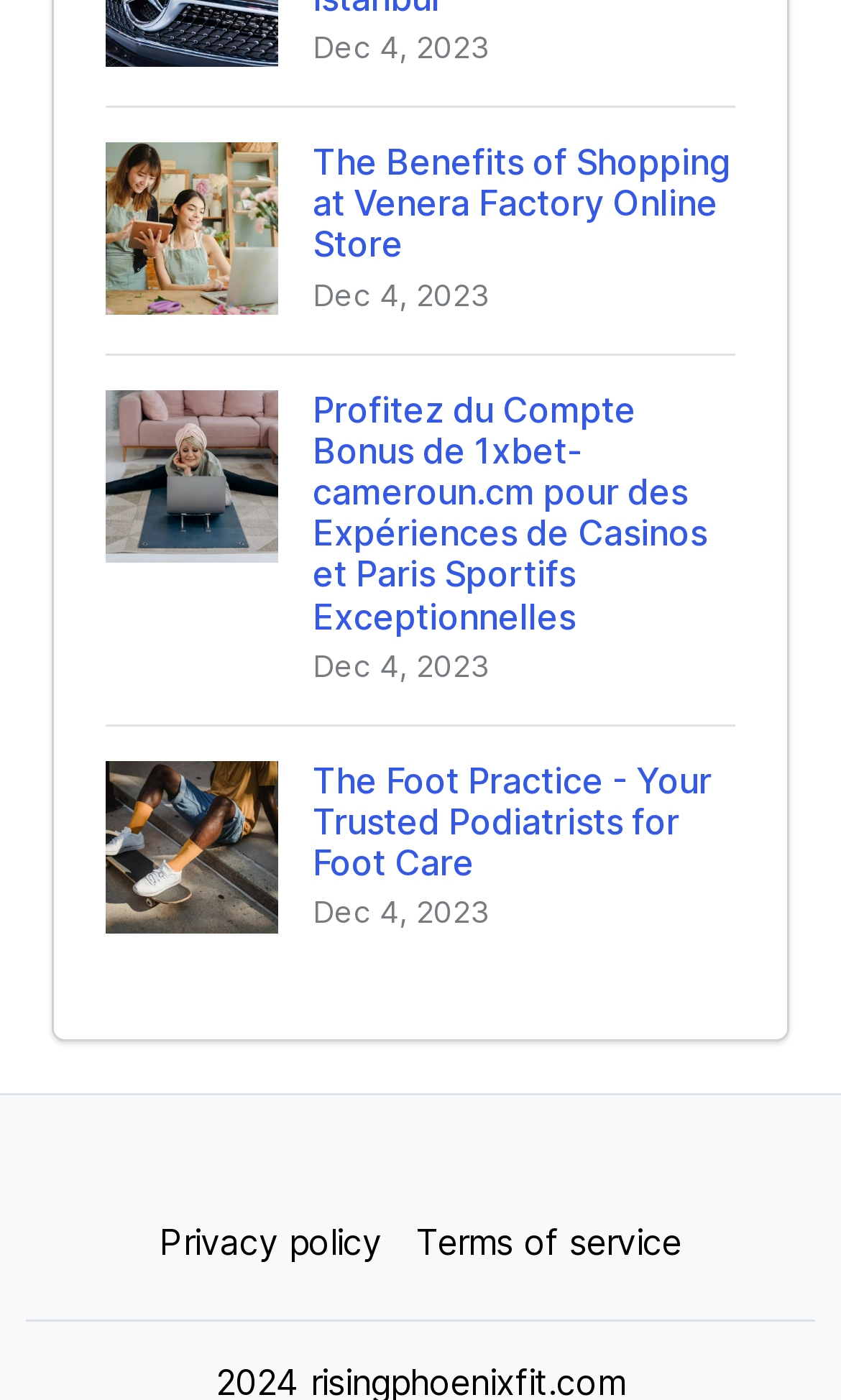How many links are there on the webpage?
Based on the image, answer the question with as much detail as possible.

There are four links on the webpage, each with a heading and an image. The links are 'The Benefits of Shopping at Venera Factory Online Store', 'Profitez du Compte Bonus de 1xbet-cameroun.cm pour des Expériences de Casinos et Paris Sportifs Exceptionnelles', 'The Foot Practice - Your Trusted Podiatrists for Foot Care', and two links at the bottom 'Privacy policy' and 'Terms of service'.